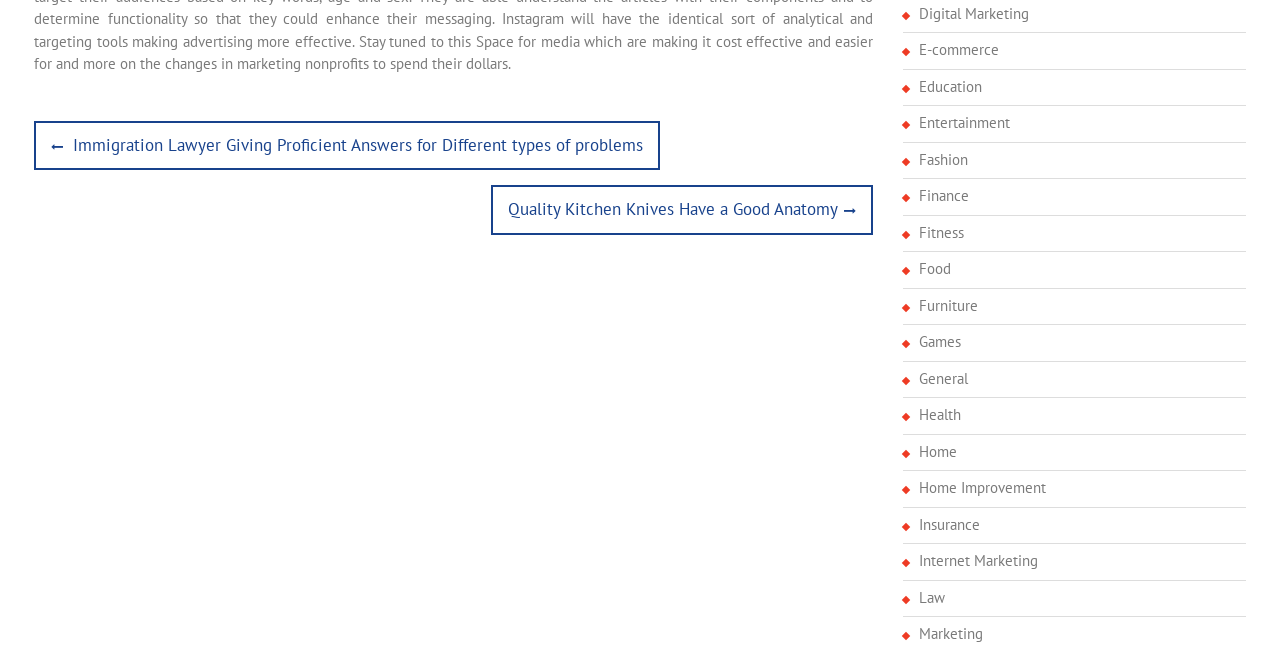What is the purpose of the 'Post navigation' section?
By examining the image, provide a one-word or phrase answer.

To navigate between posts